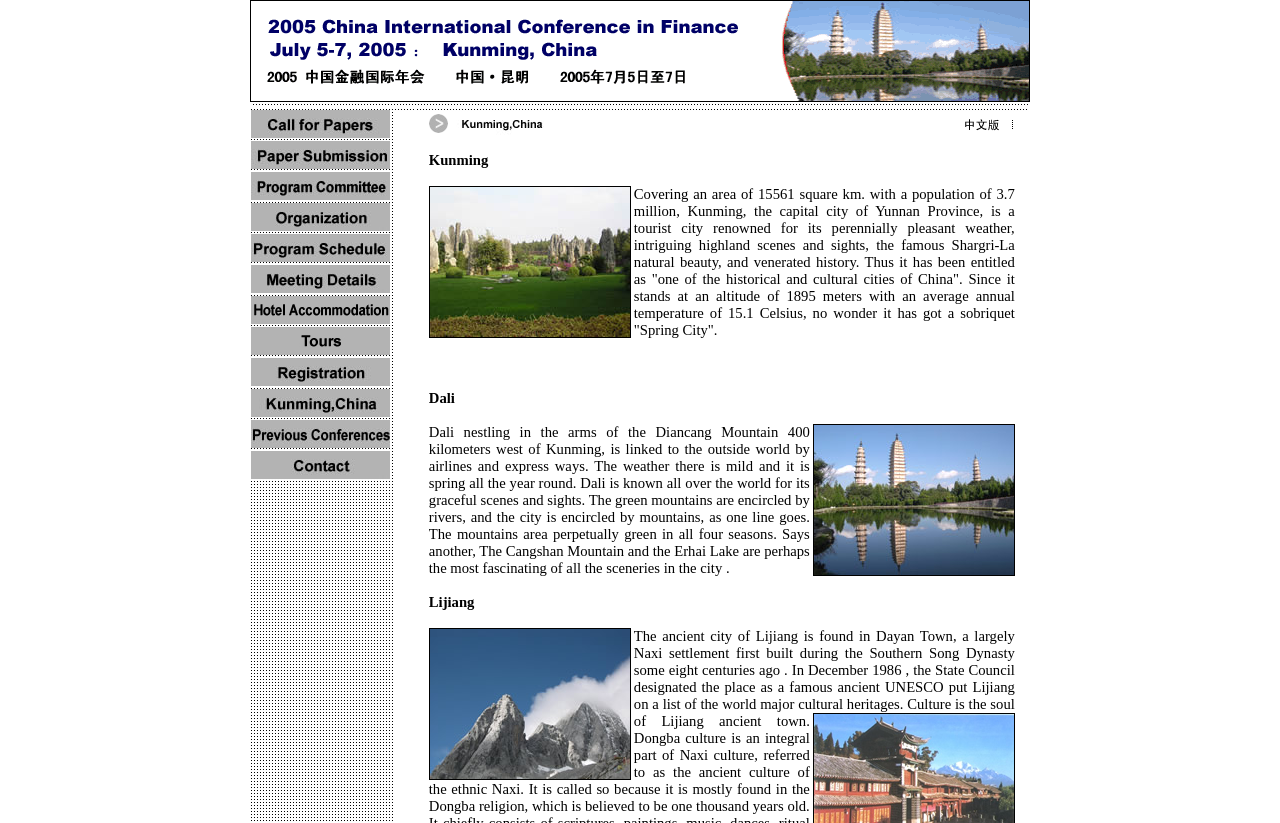Give a short answer using one word or phrase for the question:
How many rows are in the second table on the webpage?

13